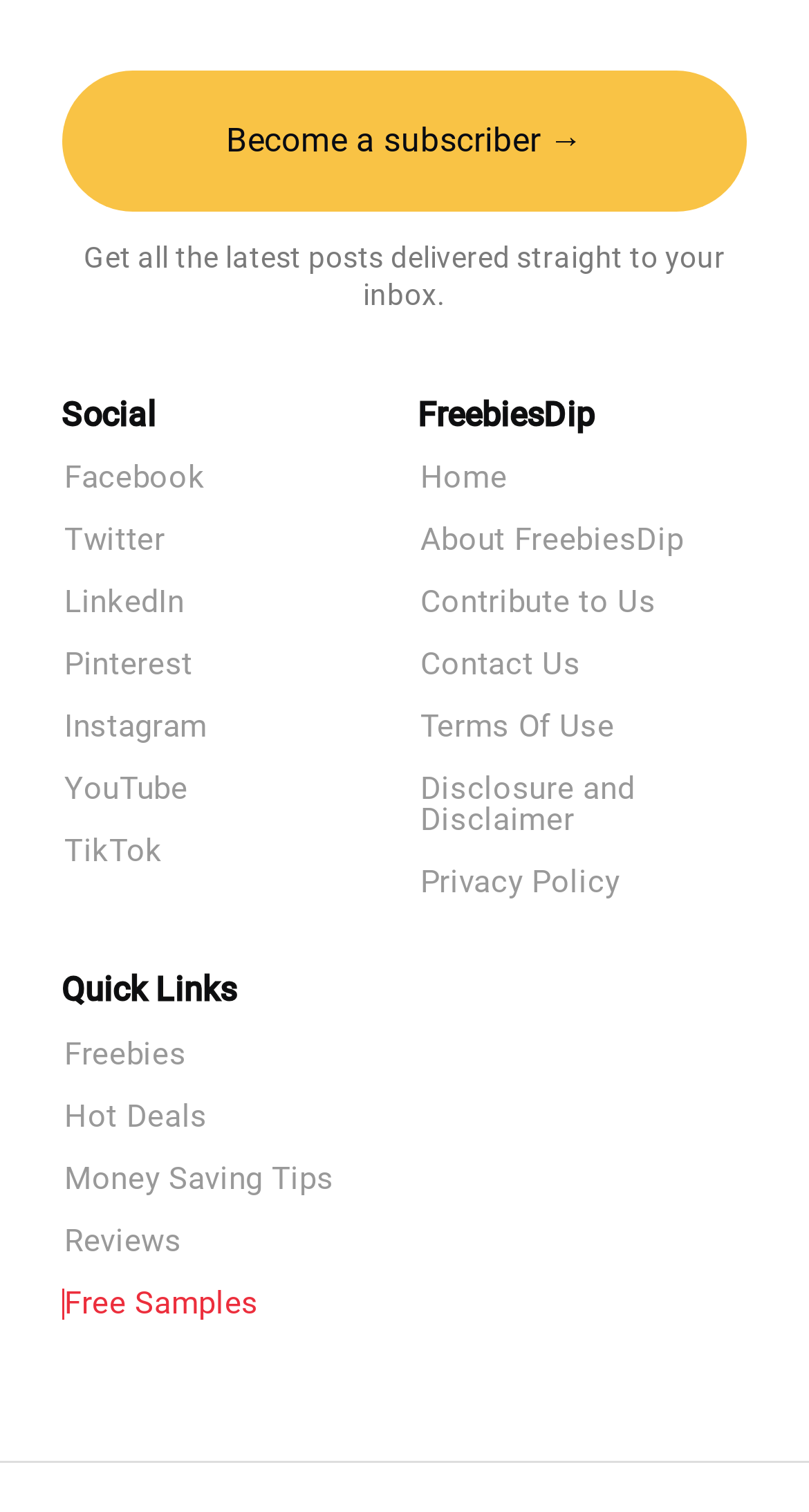What is the first quick link available?
Using the information from the image, give a concise answer in one word or a short phrase.

Freebies